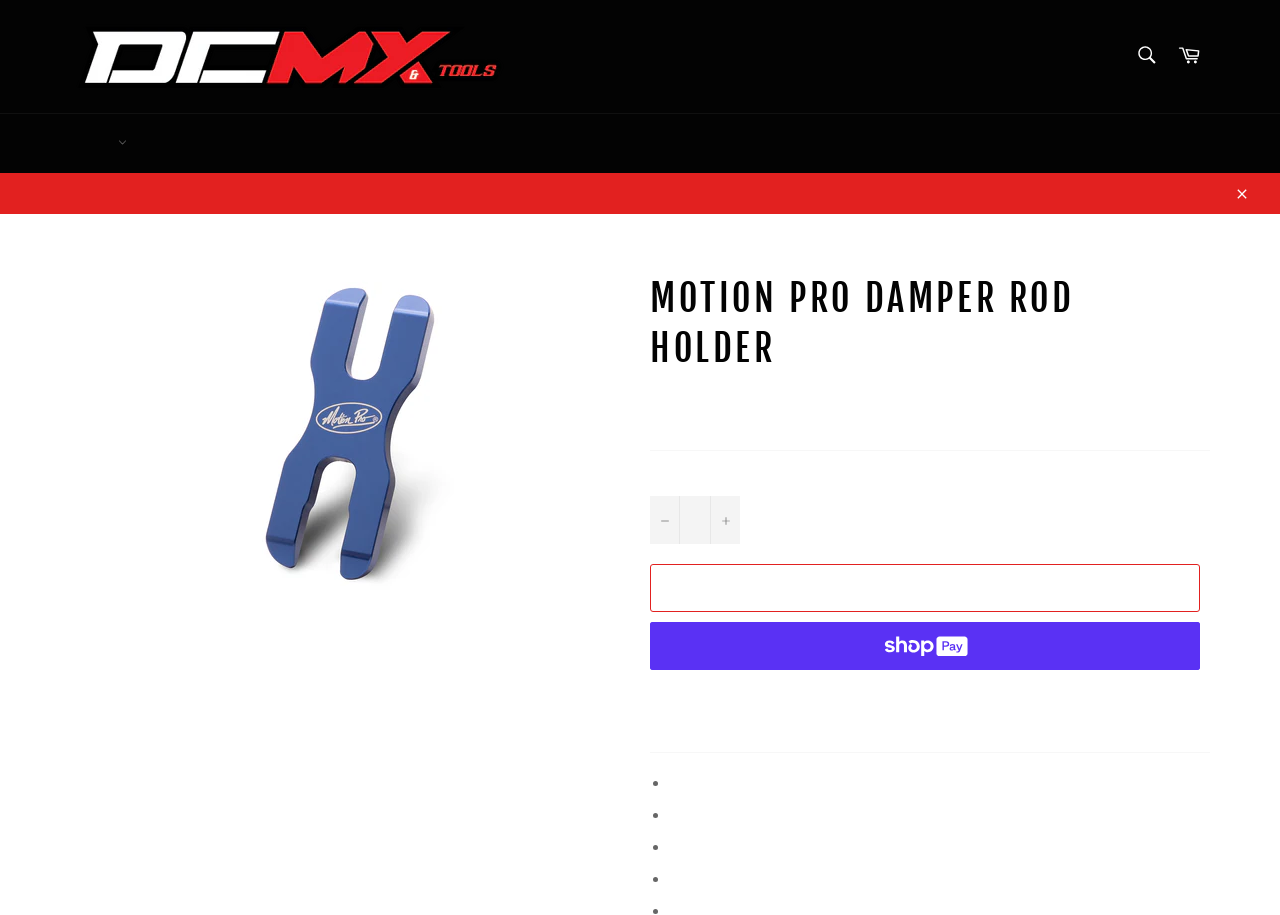Could you determine the bounding box coordinates of the clickable element to complete the instruction: "Increase item quantity by one"? Provide the coordinates as four float numbers between 0 and 1, i.e., [left, top, right, bottom].

[0.555, 0.542, 0.578, 0.594]